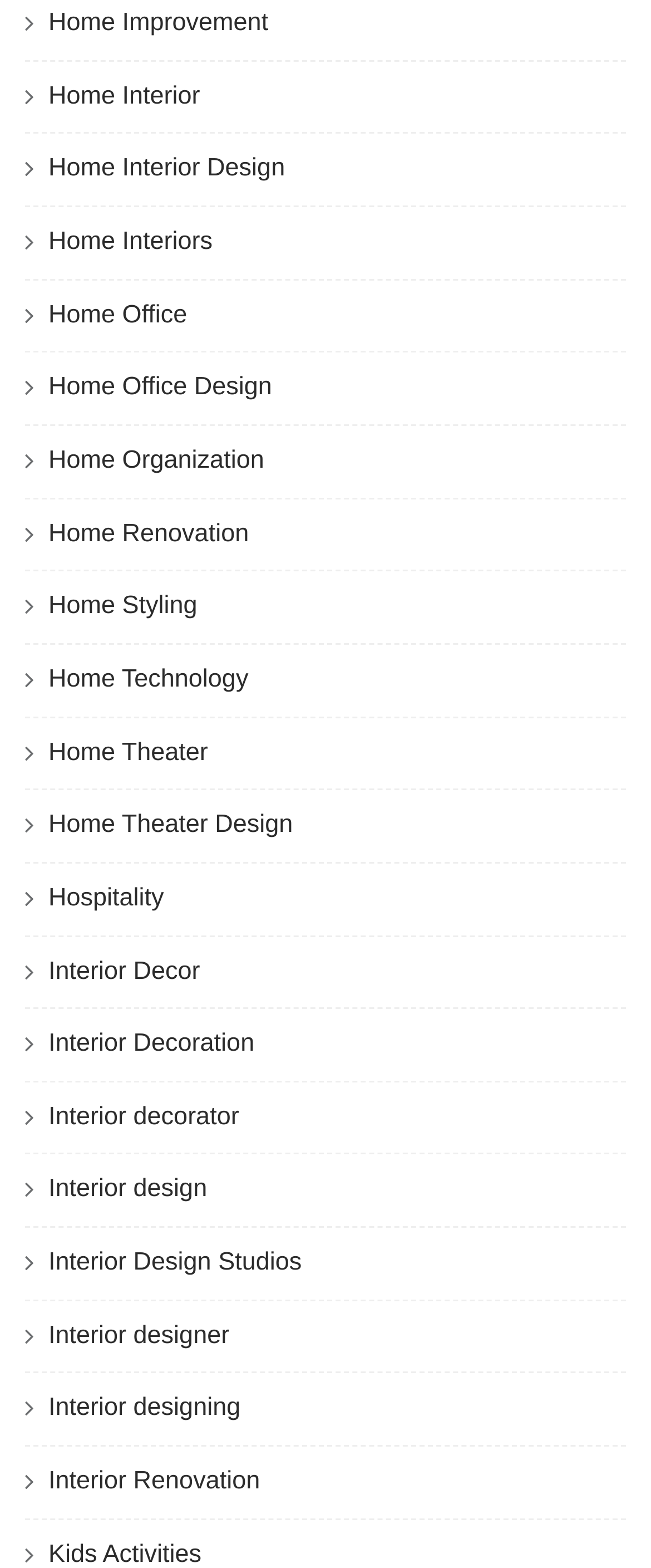Please respond to the question using a single word or phrase:
How many links are related to 'Home Office'?

2